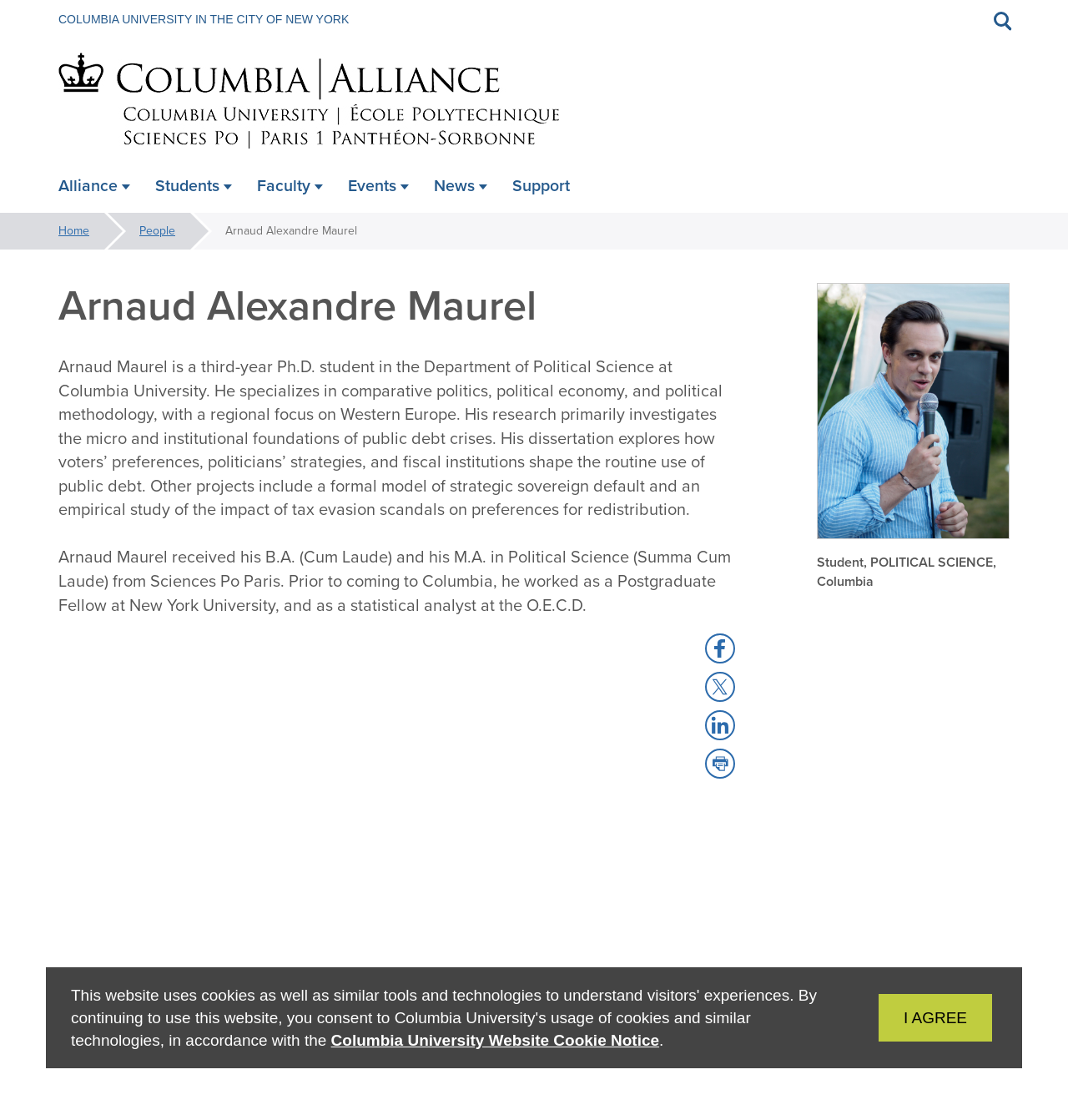What is the regional focus of Arnaud Alexandre Maurel's research?
Please give a detailed and elaborate answer to the question based on the image.

I found this information by looking at the article section, where it mentions that Arnaud Maurel's research has a regional focus on Western Europe.